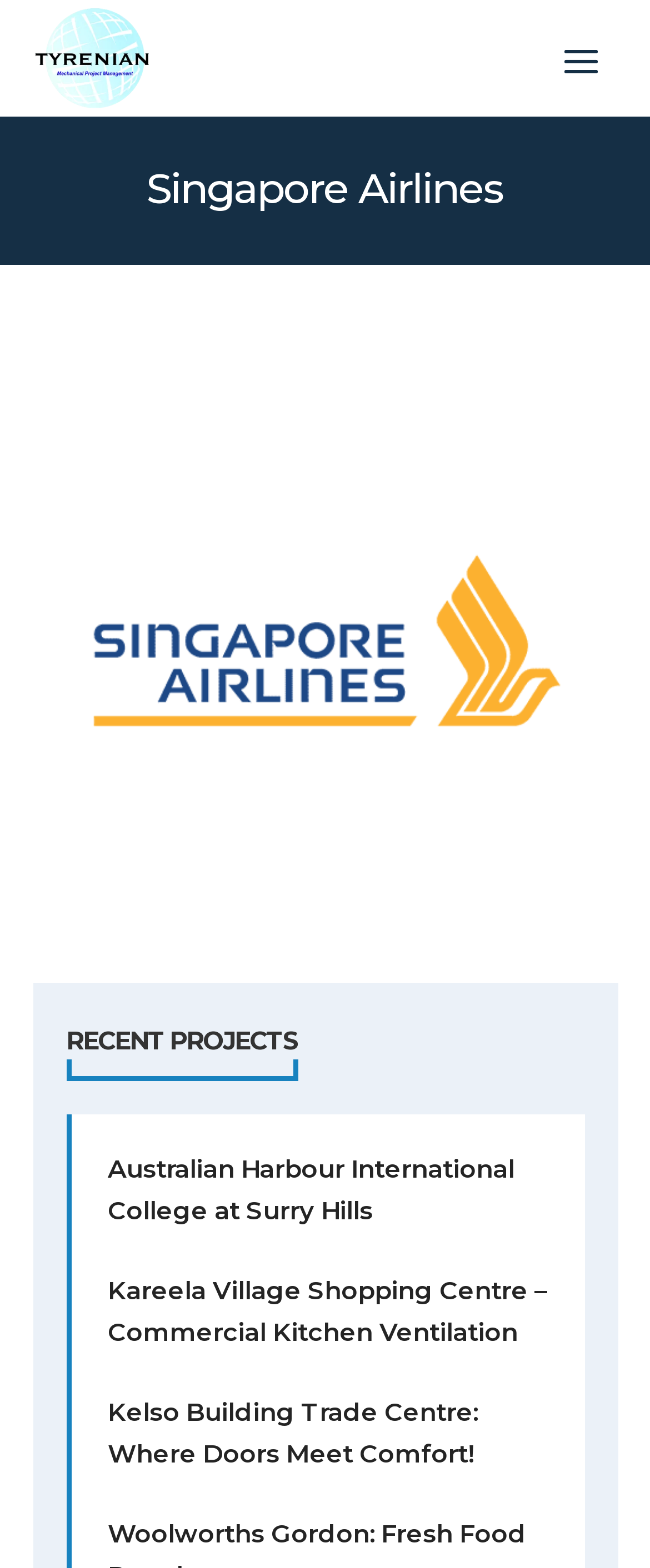What is the topic of the first recent project?
Answer with a single word or short phrase according to what you see in the image.

Australian Harbour International College